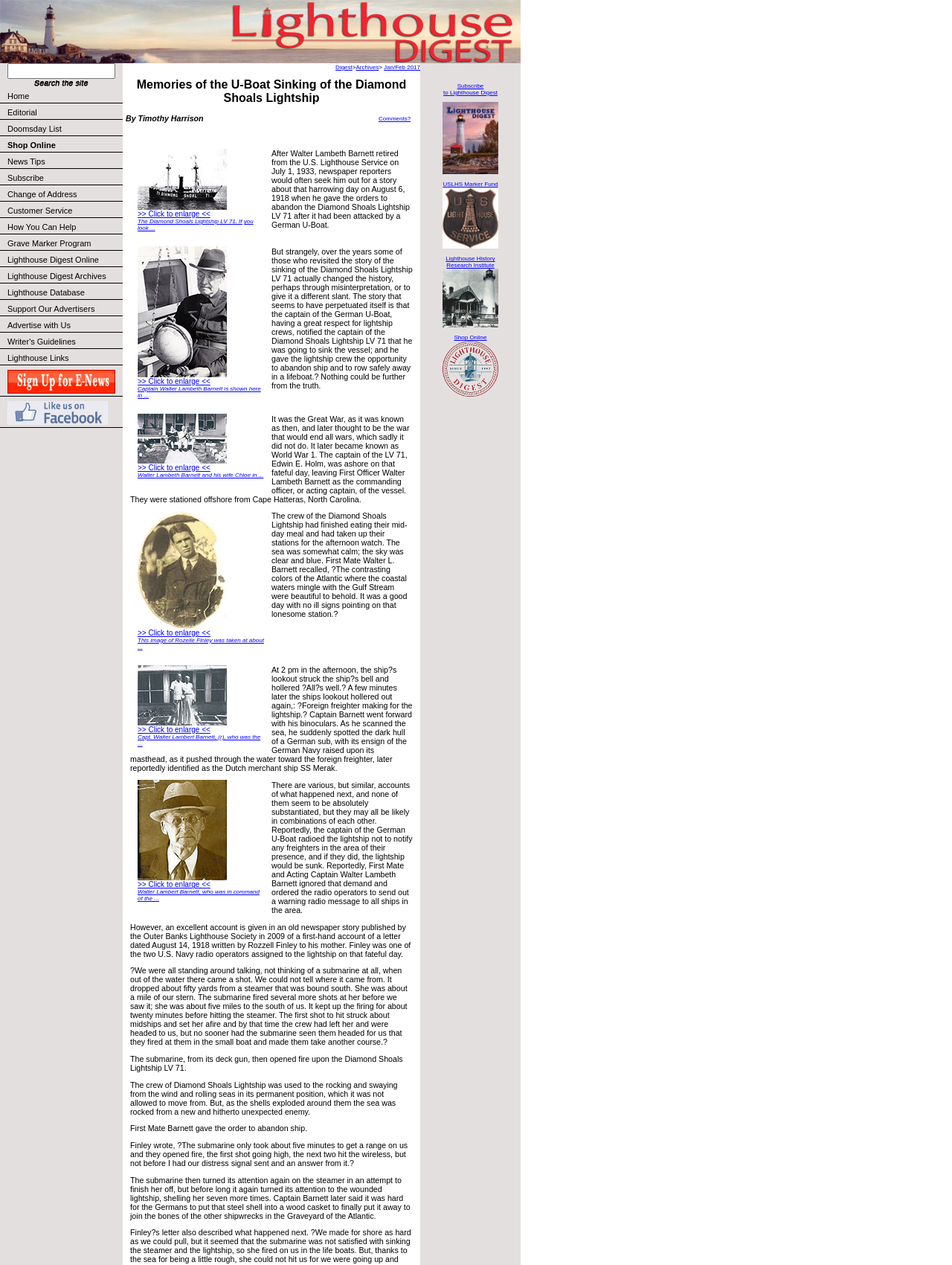With reference to the image, please provide a detailed answer to the following question: Who is the author of the article?

The author of the article can be found in the LayoutTableCell element with the text 'By Timothy Harrison' at coordinates [0.13, 0.089, 0.326, 0.098].